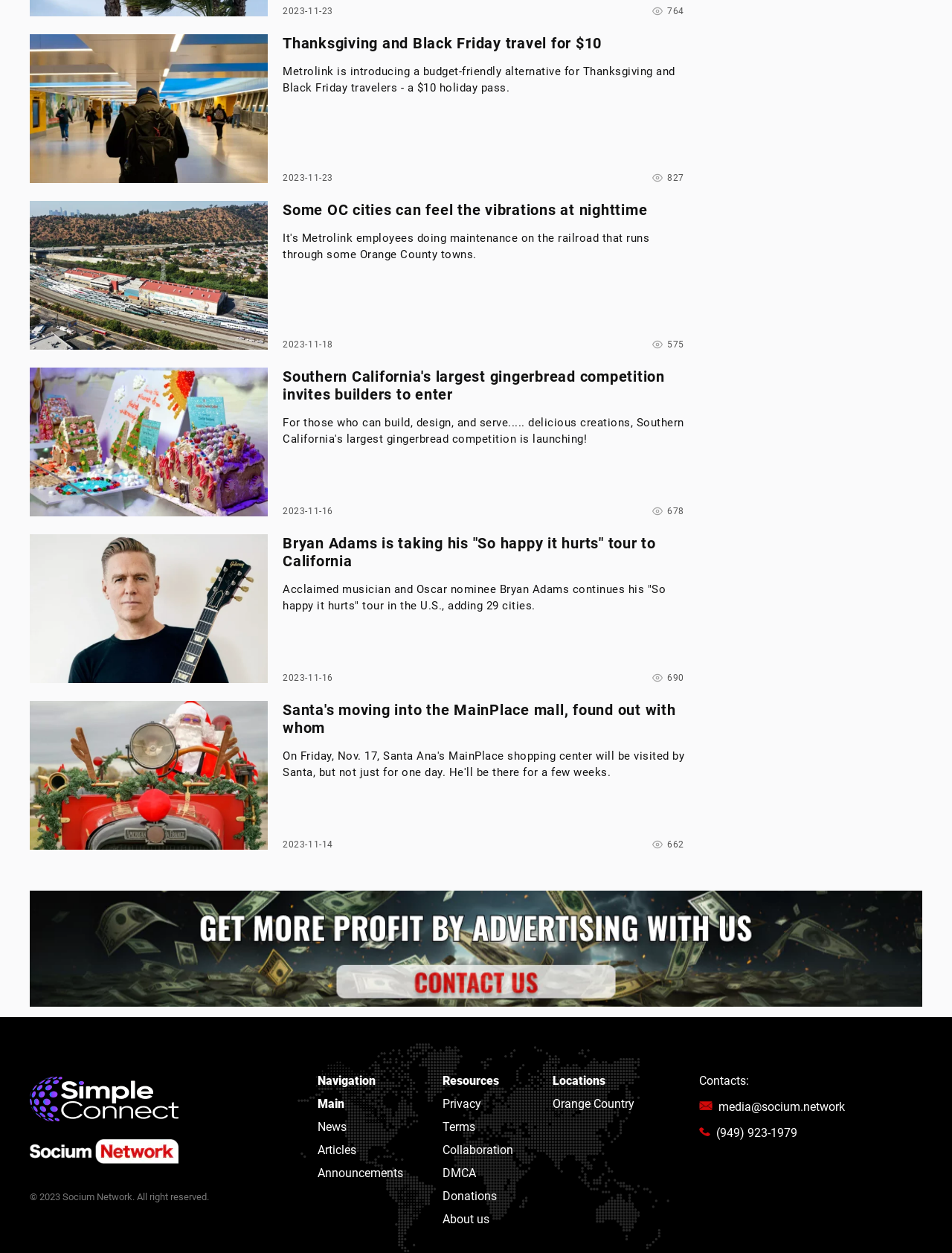Using the description: "DMCA", determine the UI element's bounding box coordinates. Ensure the coordinates are in the format of four float numbers between 0 and 1, i.e., [left, top, right, bottom].

[0.465, 0.931, 0.5, 0.942]